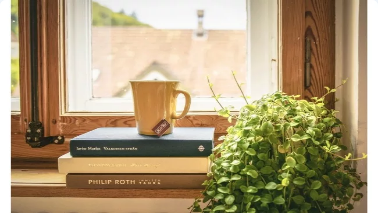What is visible through the window?
Use the information from the screenshot to give a comprehensive response to the question.

According to the caption, through the window, a glimpse of soothing outdoor scenery peeks in, completing the serene atmosphere perfect for enjoying a warm beverage and contemplation.